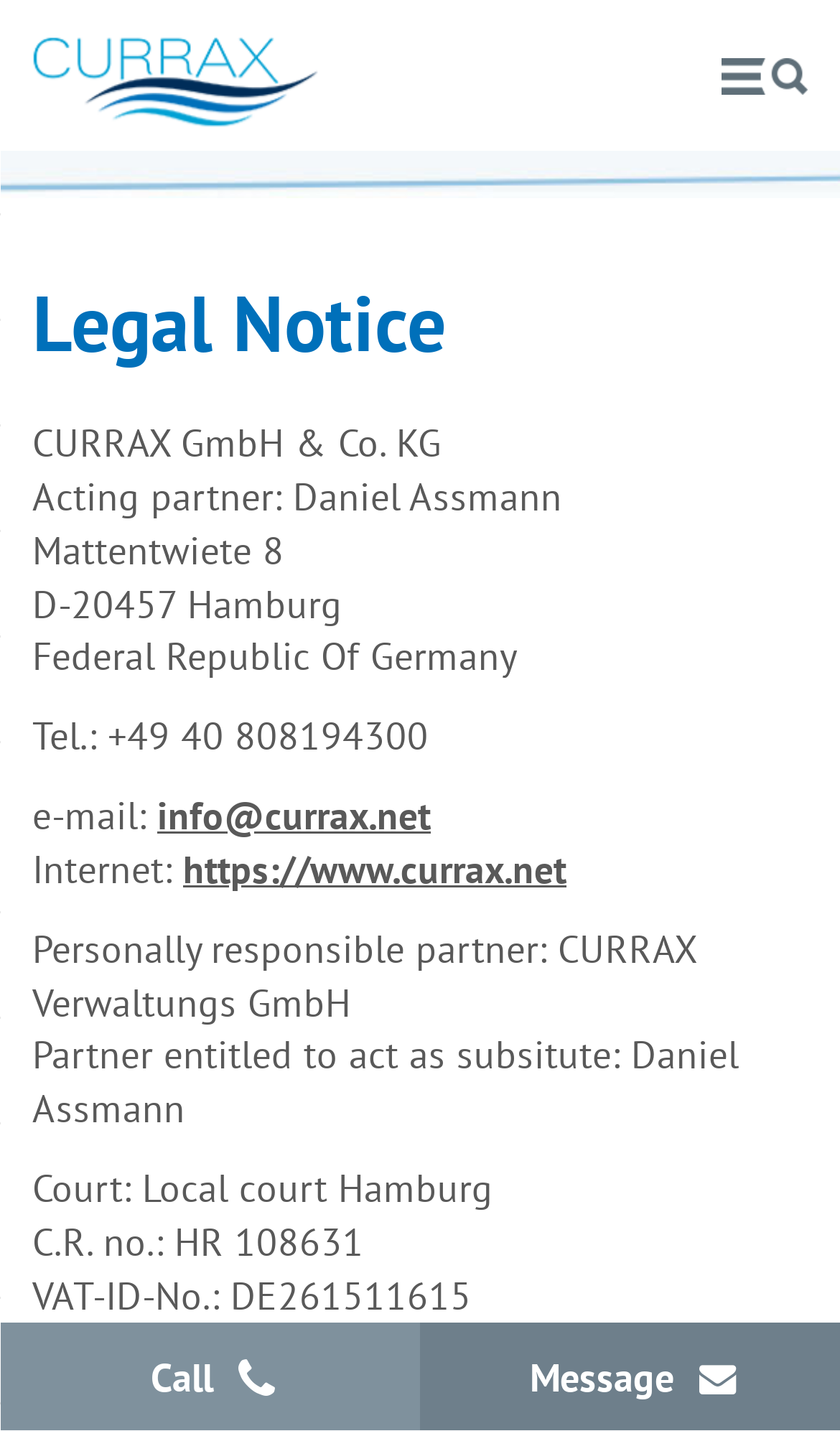What is the email address of the company?
Give a one-word or short-phrase answer derived from the screenshot.

info@currax.net